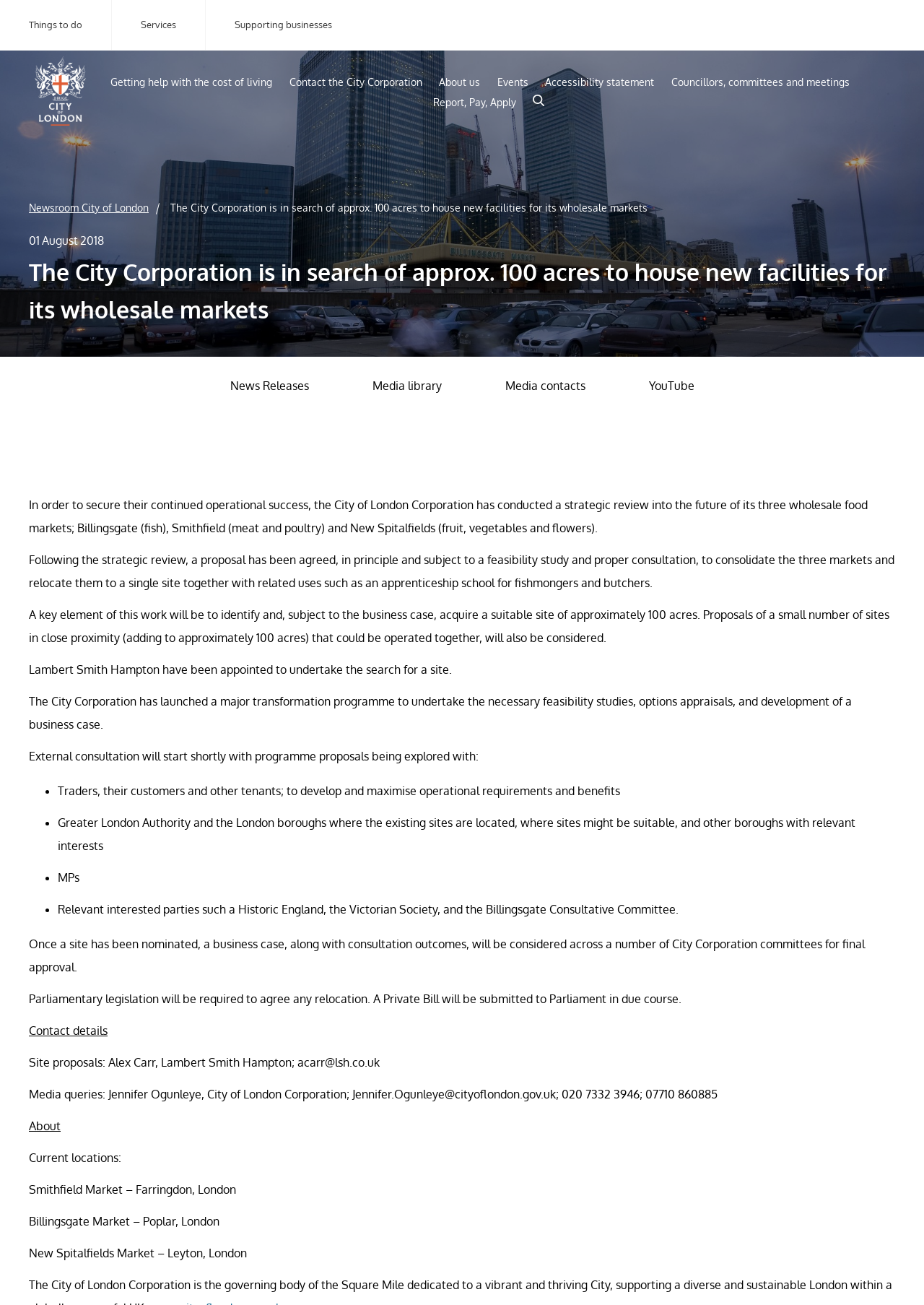Using the webpage screenshot, locate the HTML element that fits the following description and provide its bounding box: "Newsroom City of London".

[0.031, 0.155, 0.161, 0.164]